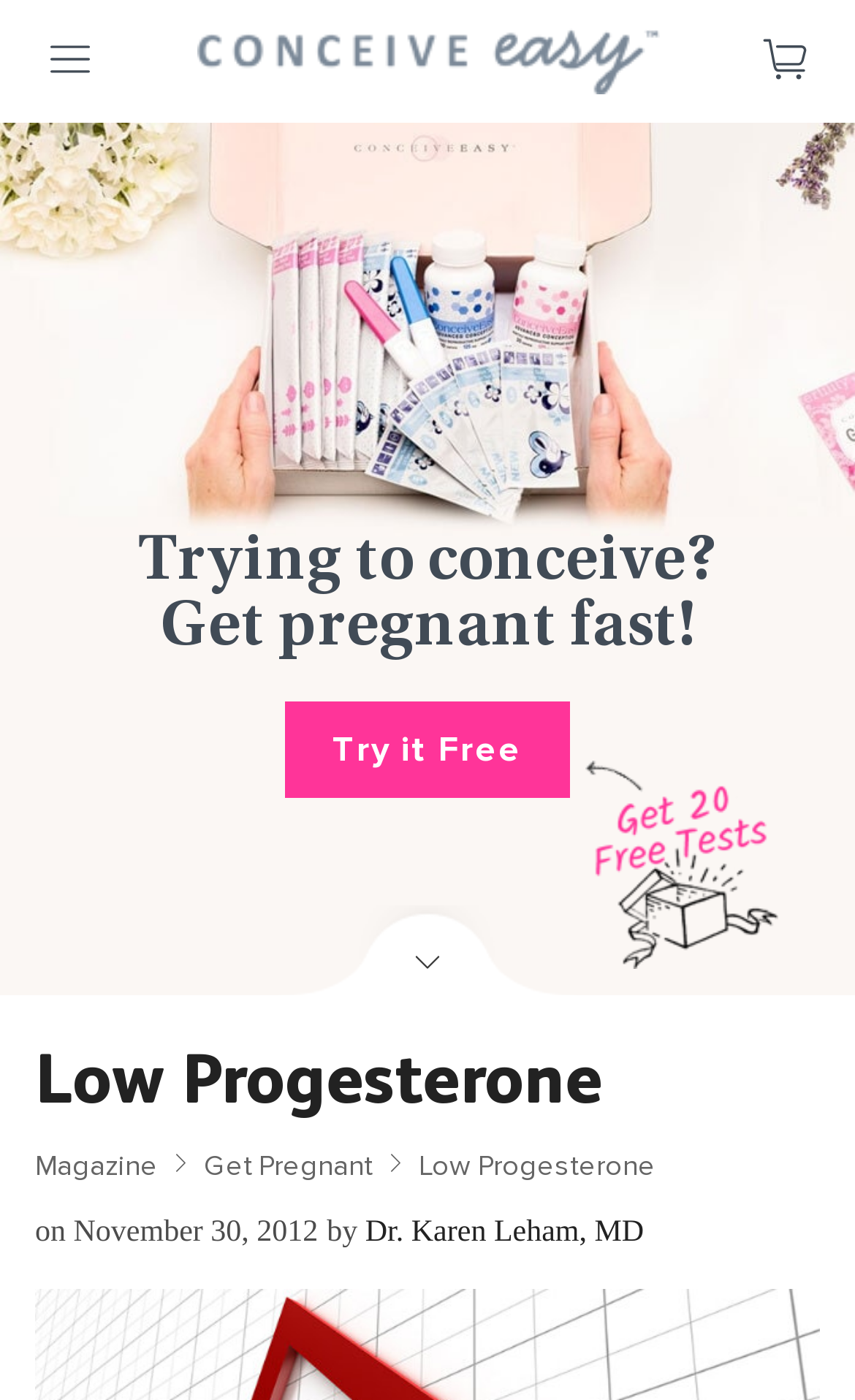Provide a brief response using a word or short phrase to this question:
What is the call-to-action button text?

Try it Free